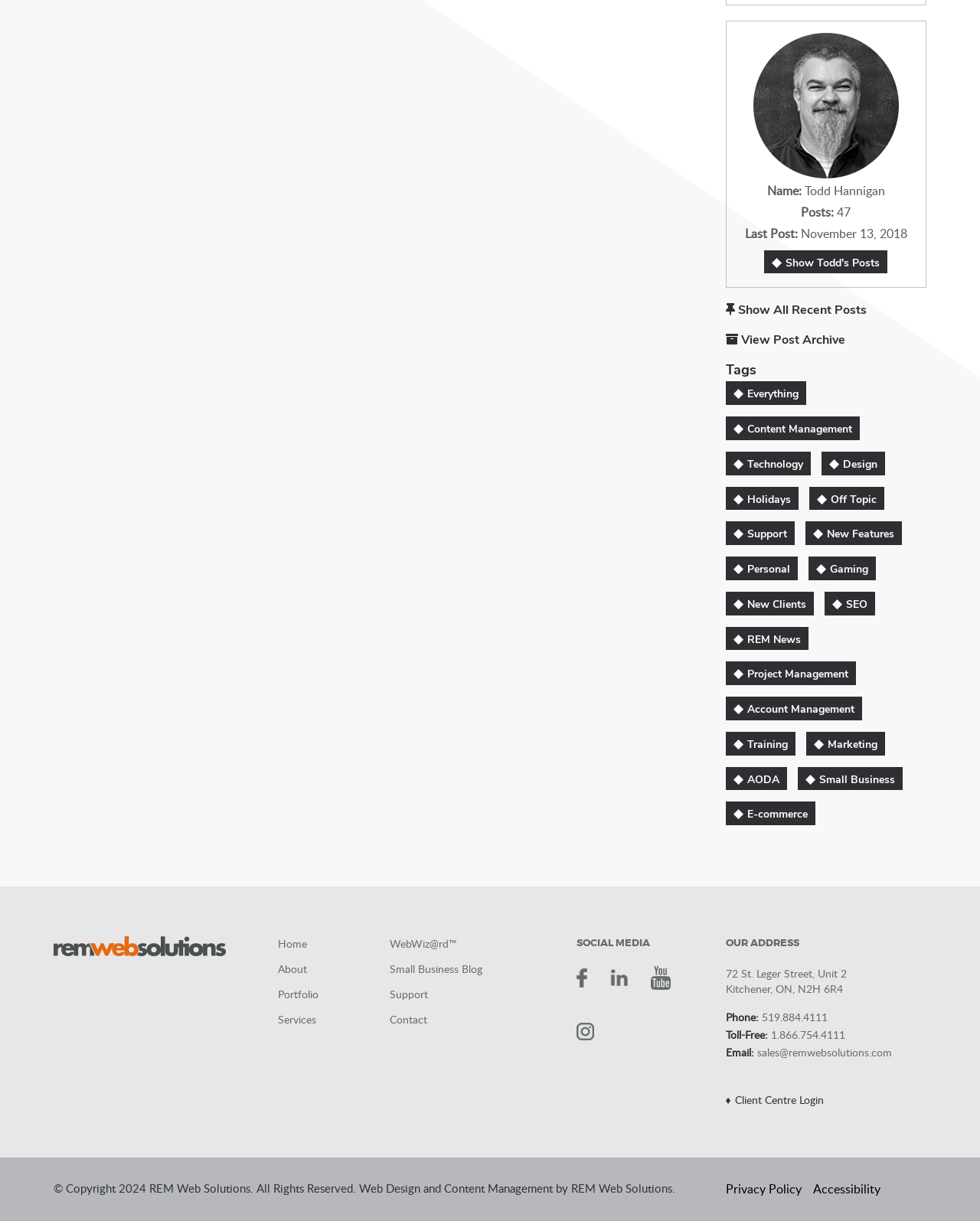Highlight the bounding box coordinates of the region I should click on to meet the following instruction: "Explore 'CROWDFUNDING'".

None